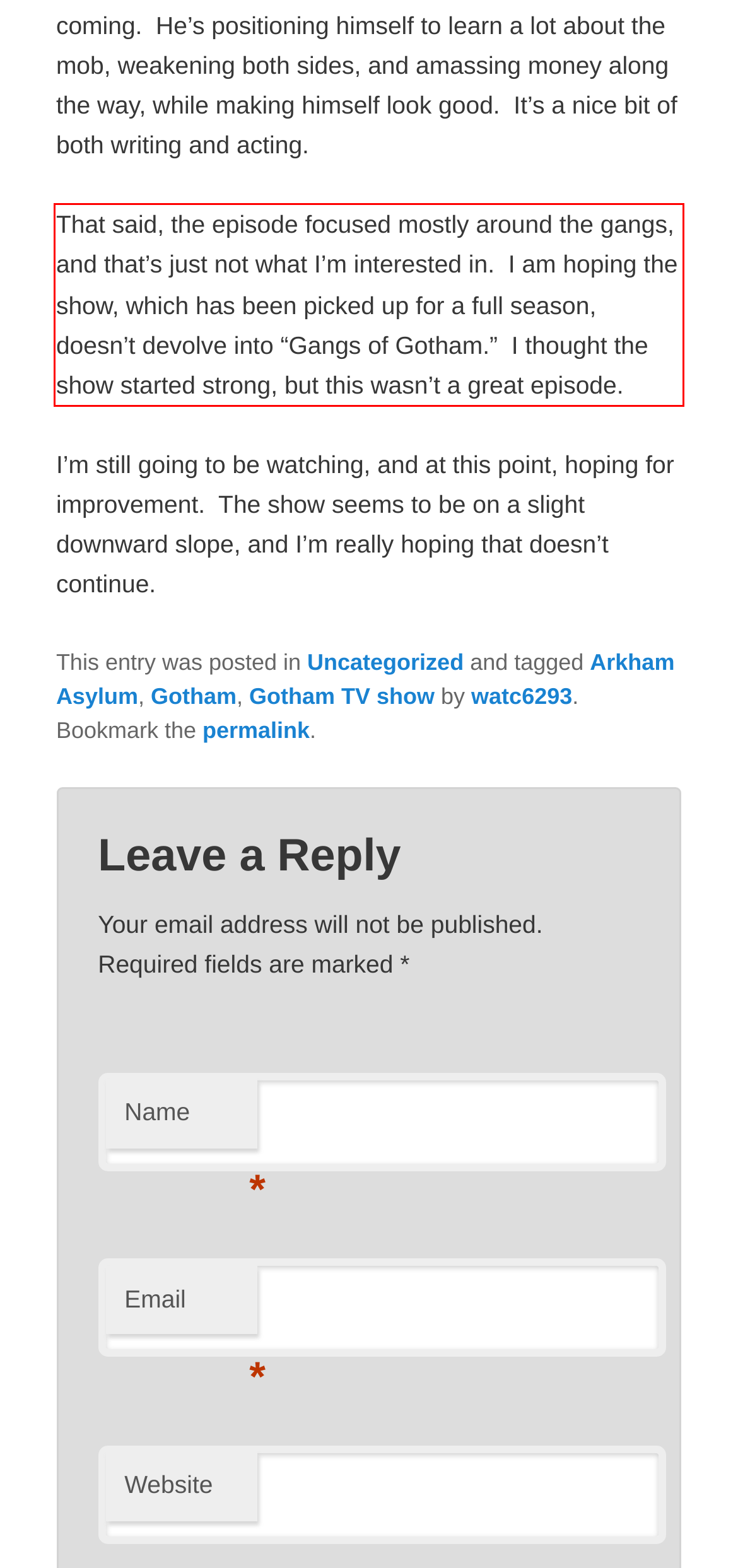Please look at the webpage screenshot and extract the text enclosed by the red bounding box.

That said, the episode focused mostly around the gangs, and that’s just not what I’m interested in. I am hoping the show, which has been picked up for a full season, doesn’t devolve into “Gangs of Gotham.” I thought the show started strong, but this wasn’t a great episode.